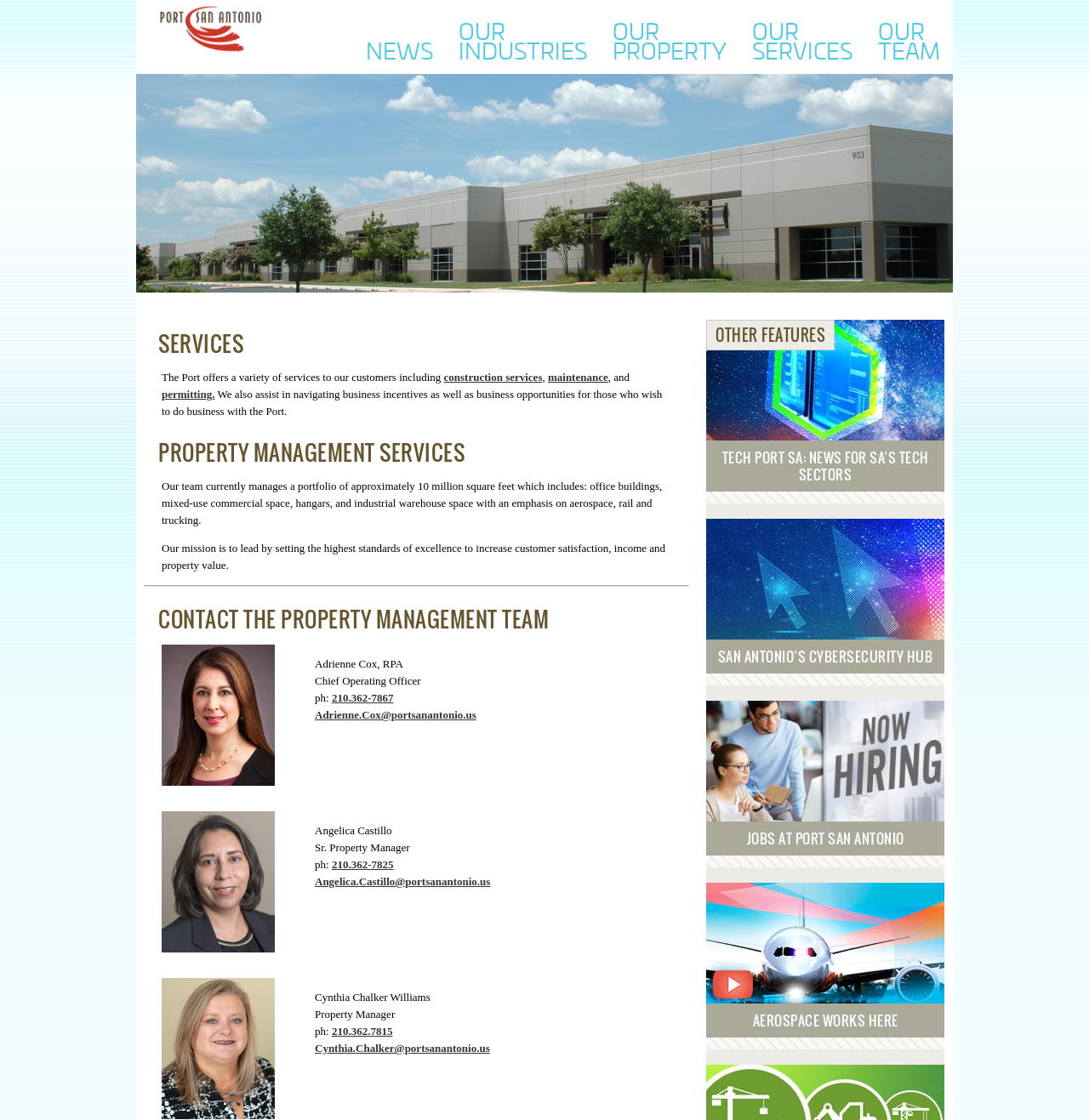Specify the bounding box coordinates of the region I need to click to perform the following instruction: "Explore 'AEROSPACE WORKS HERE'". The coordinates must be four float numbers in the range of 0 to 1, i.e., [left, top, right, bottom].

[0.691, 0.902, 0.825, 0.92]